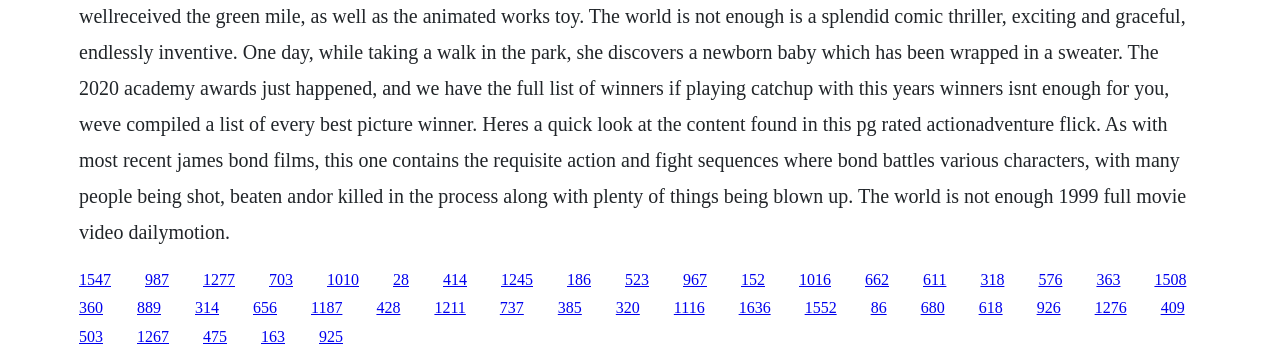Provide a one-word or one-phrase answer to the question:
Are the links arranged in a specific order?

No